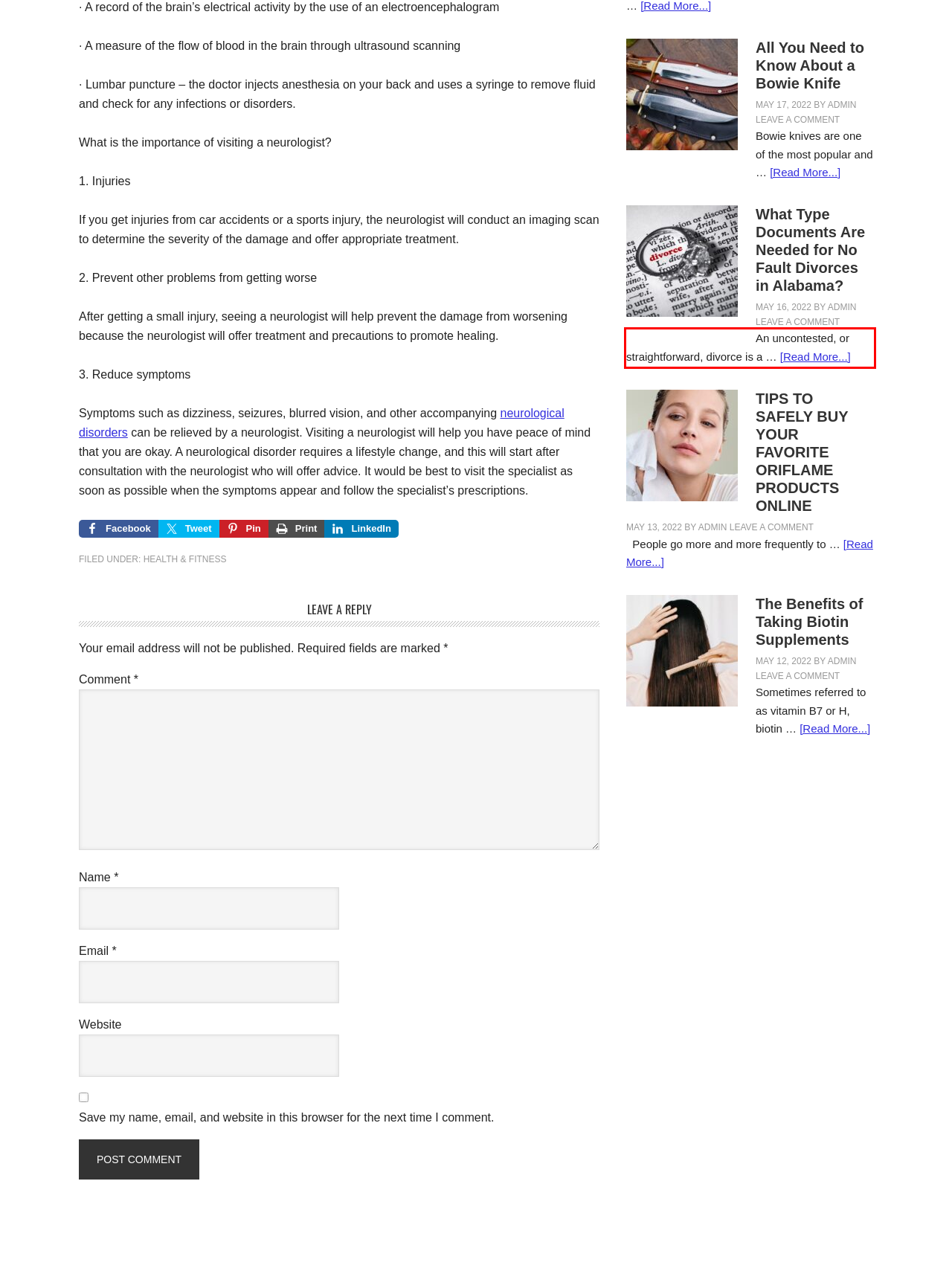In the screenshot of the webpage, find the red bounding box and perform OCR to obtain the text content restricted within this red bounding box.

An uncontested, or straightforward, divorce is a … [Read More...] about What Type Documents Are Needed for No Fault Divorces in Alabama?